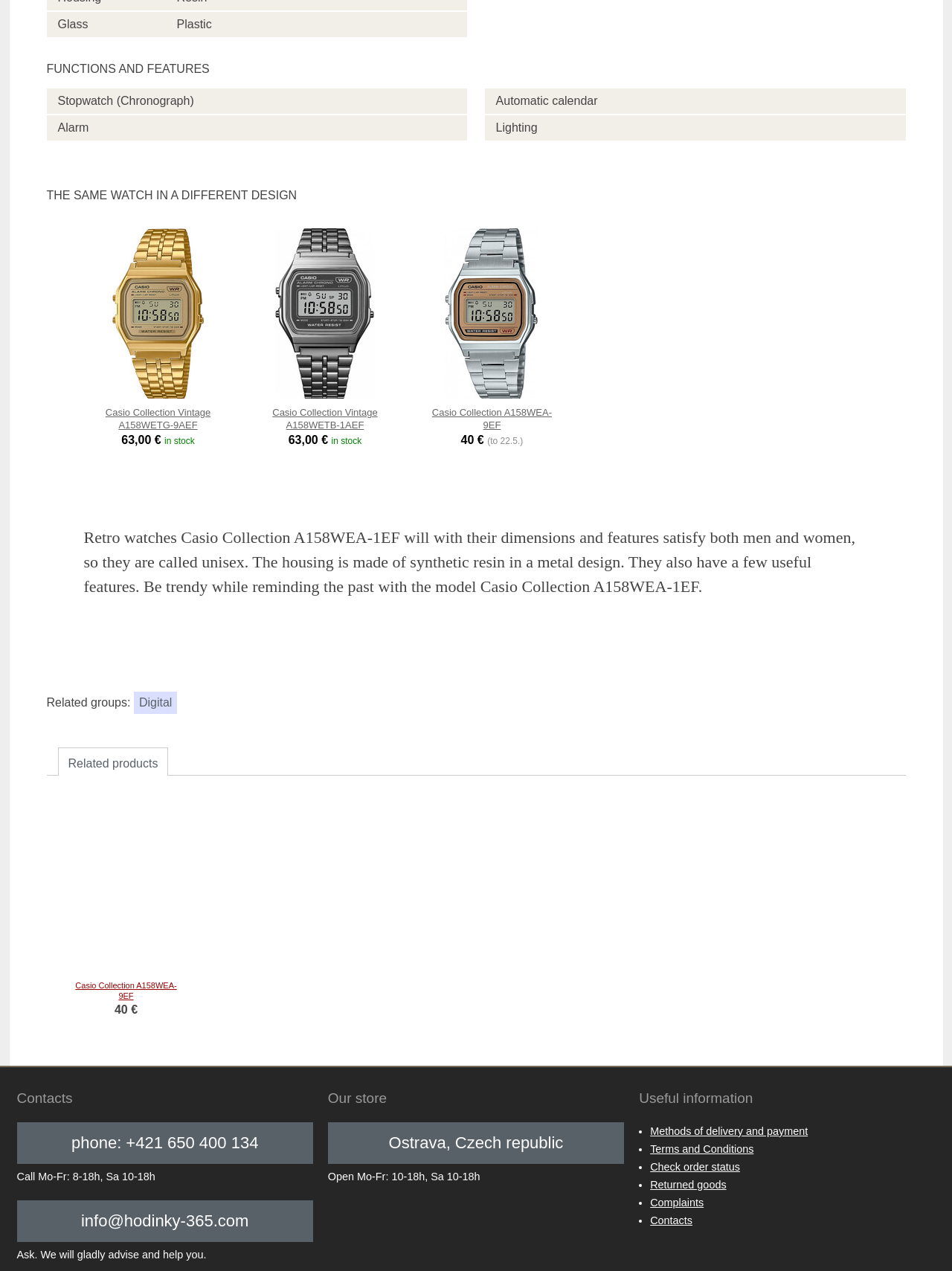How many watches are displayed on this page?
Please use the image to provide a one-word or short phrase answer.

3